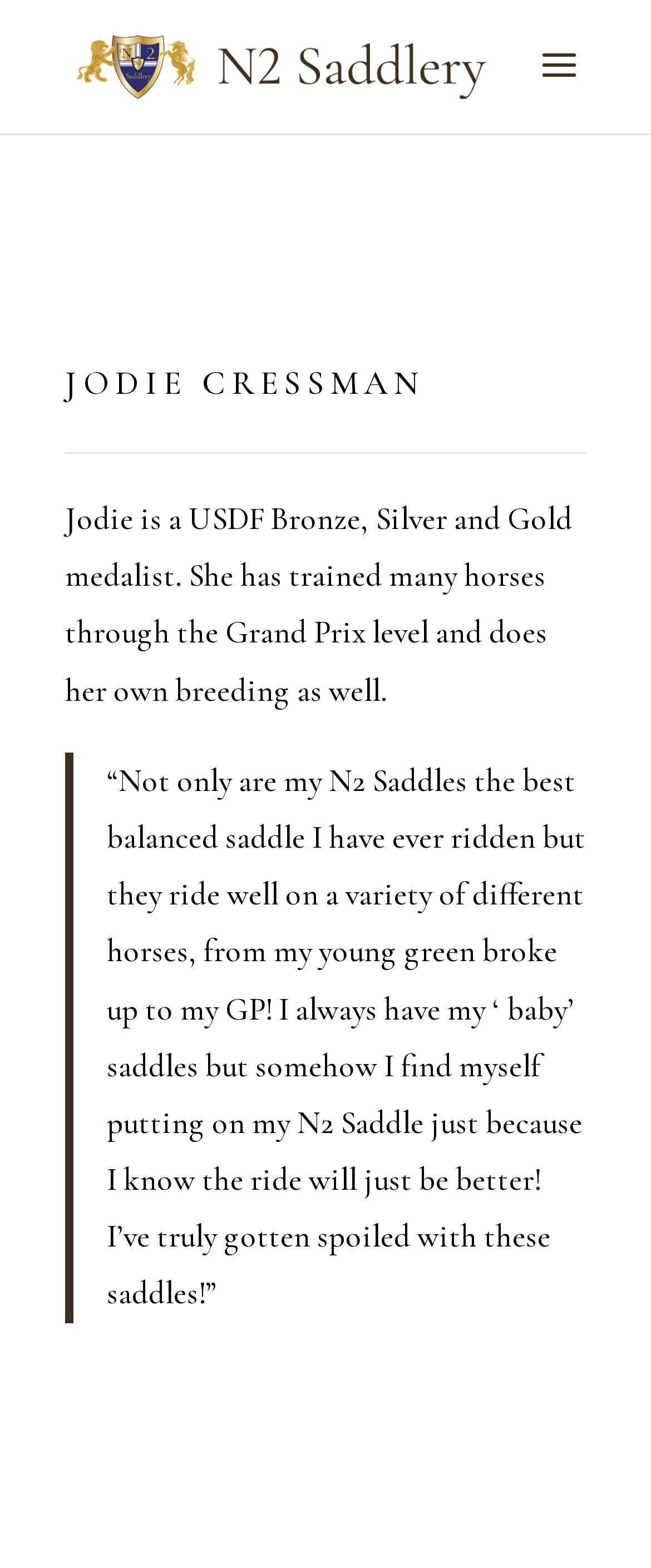Can you give a detailed response to the following question using the information from the image? What is the name of the saddle brand mentioned?

The webpage mentions 'N2 Saddlery' as a brand, and there is an image with the same name, suggesting that it is a saddle brand.